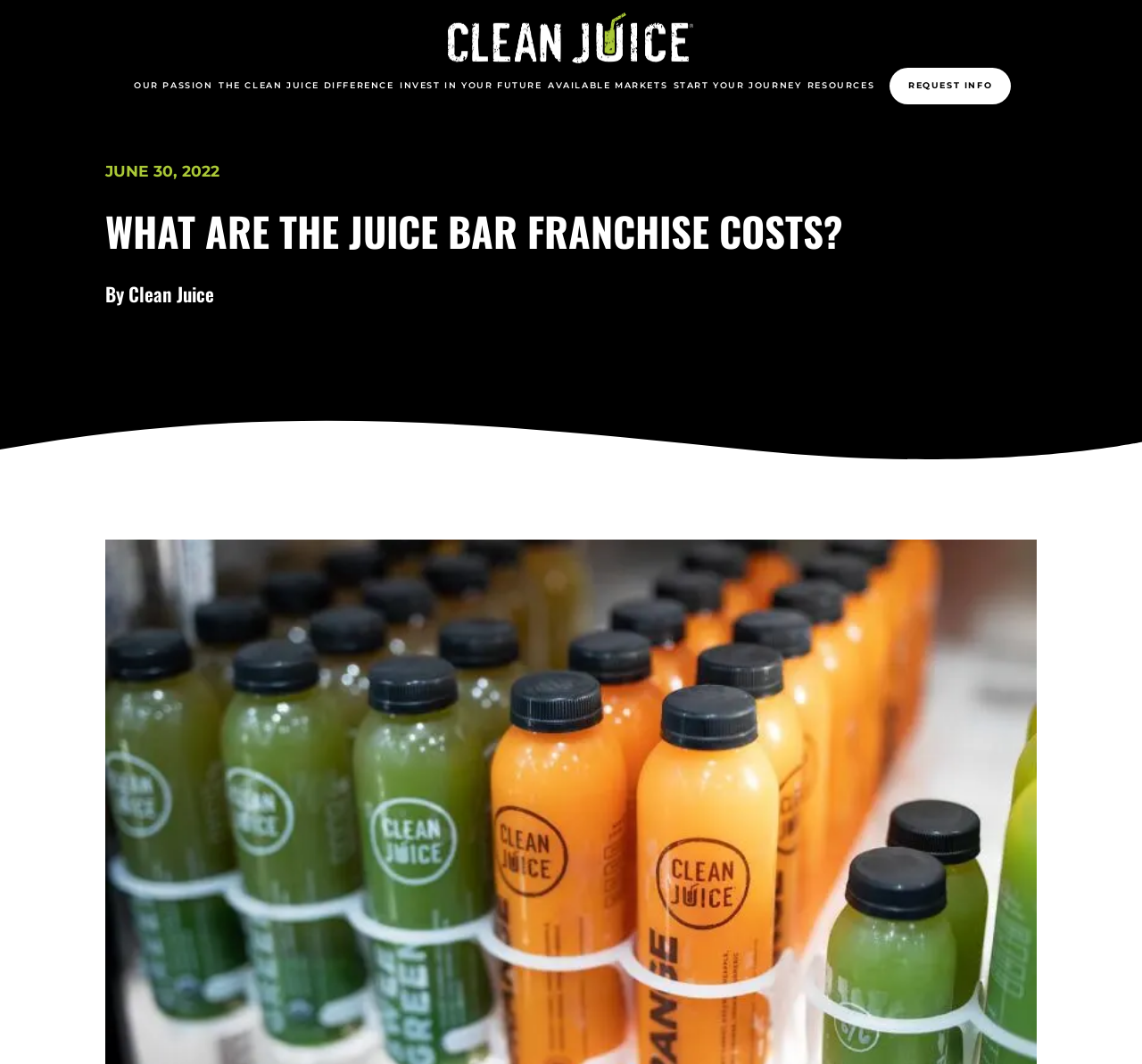Please identify the bounding box coordinates of the region to click in order to complete the task: "start your franchising journey". The coordinates must be four float numbers between 0 and 1, specified as [left, top, right, bottom].

[0.589, 0.075, 0.702, 0.087]